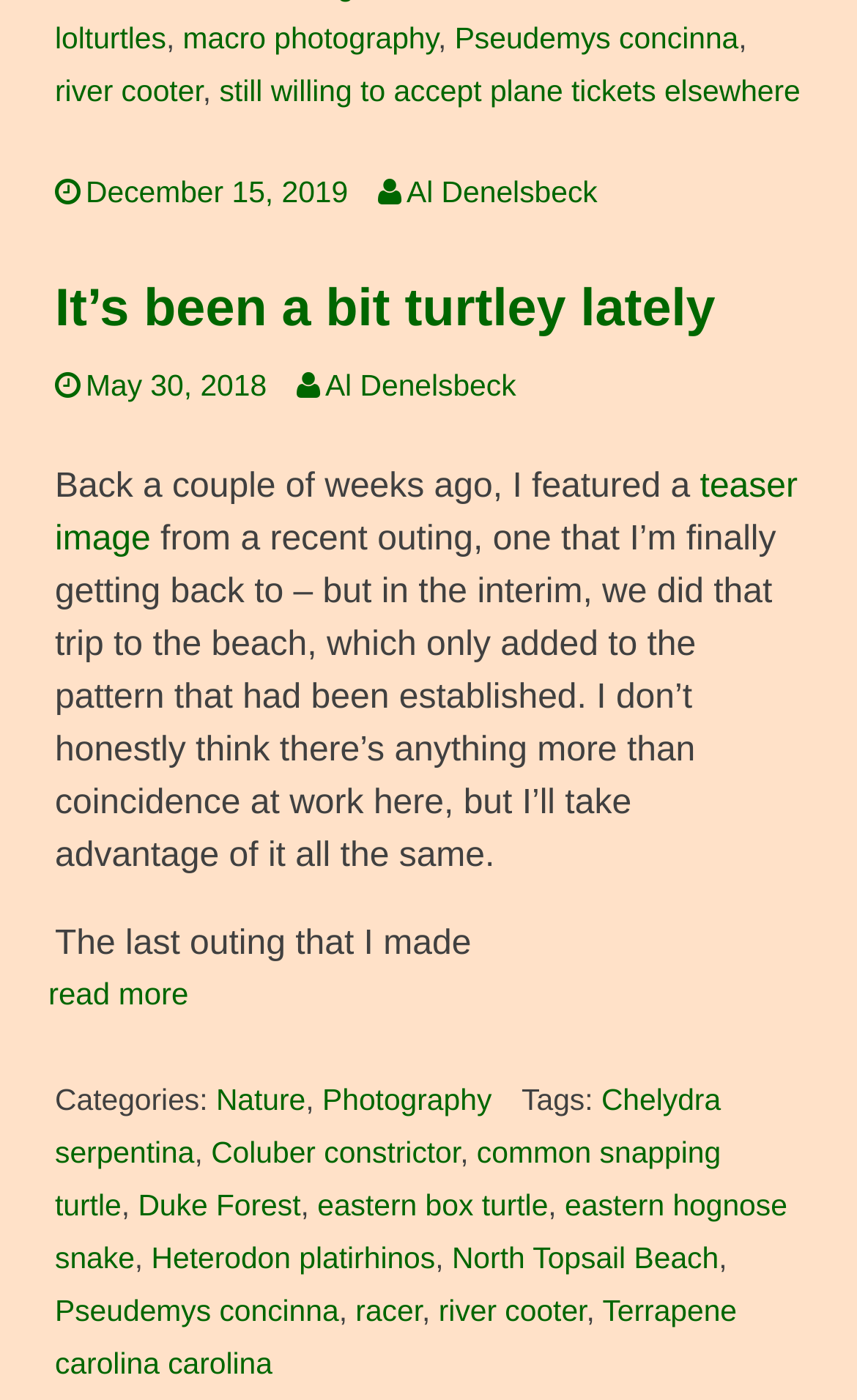Locate the bounding box coordinates of the area you need to click to fulfill this instruction: 'Read the post about It’s been a bit turtley lately'. The coordinates must be in the form of four float numbers ranging from 0 to 1: [left, top, right, bottom].

[0.064, 0.199, 0.835, 0.241]